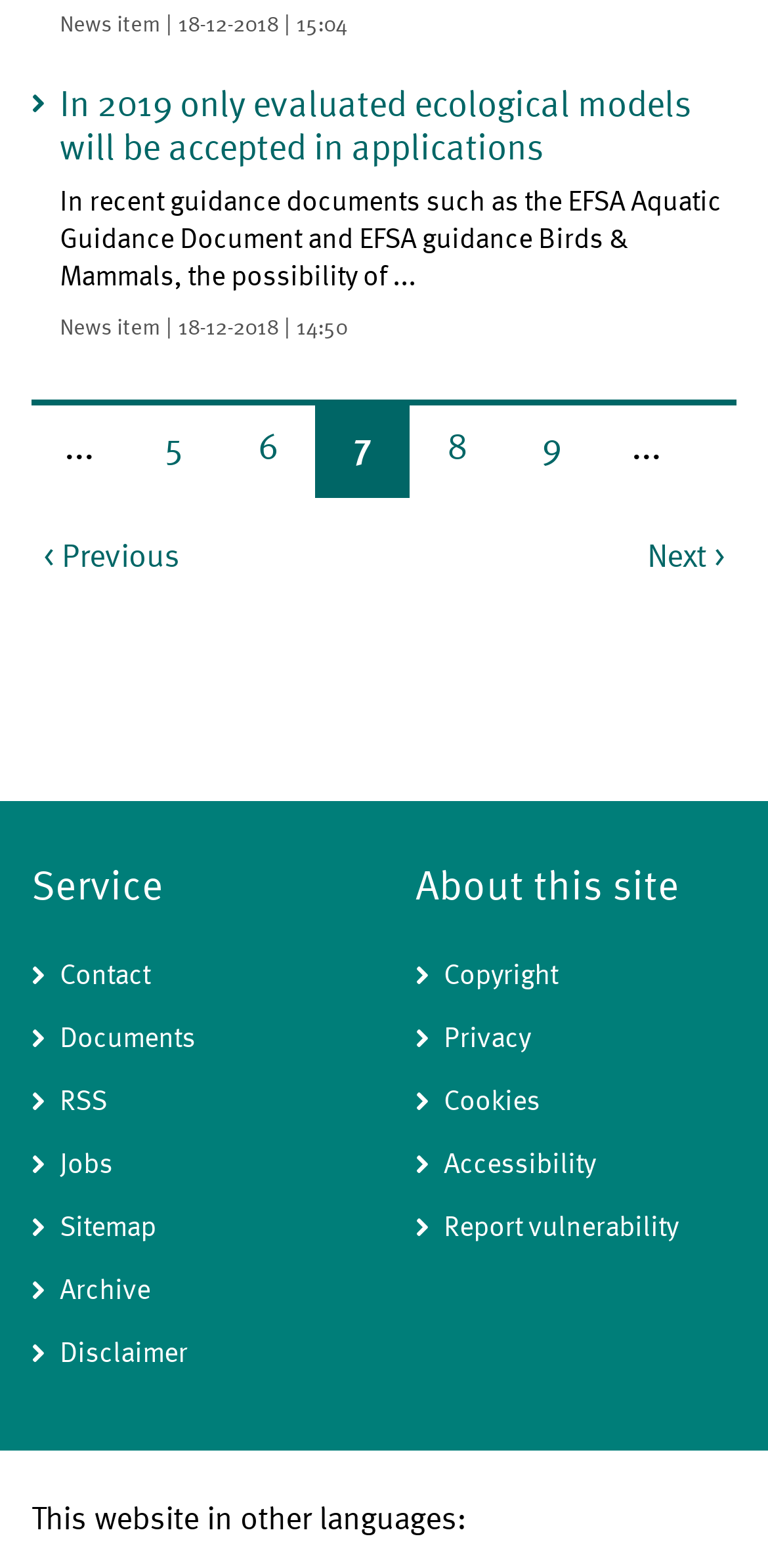Utilize the details in the image to thoroughly answer the following question: How many links are there in the about this site section?

I counted the number of links in the about this site section by looking at the link elements with icons '' and text 'Copyright', 'Privacy', 'Cookies', 'Accessibility', 'Report vulnerability' which are children of the root element.